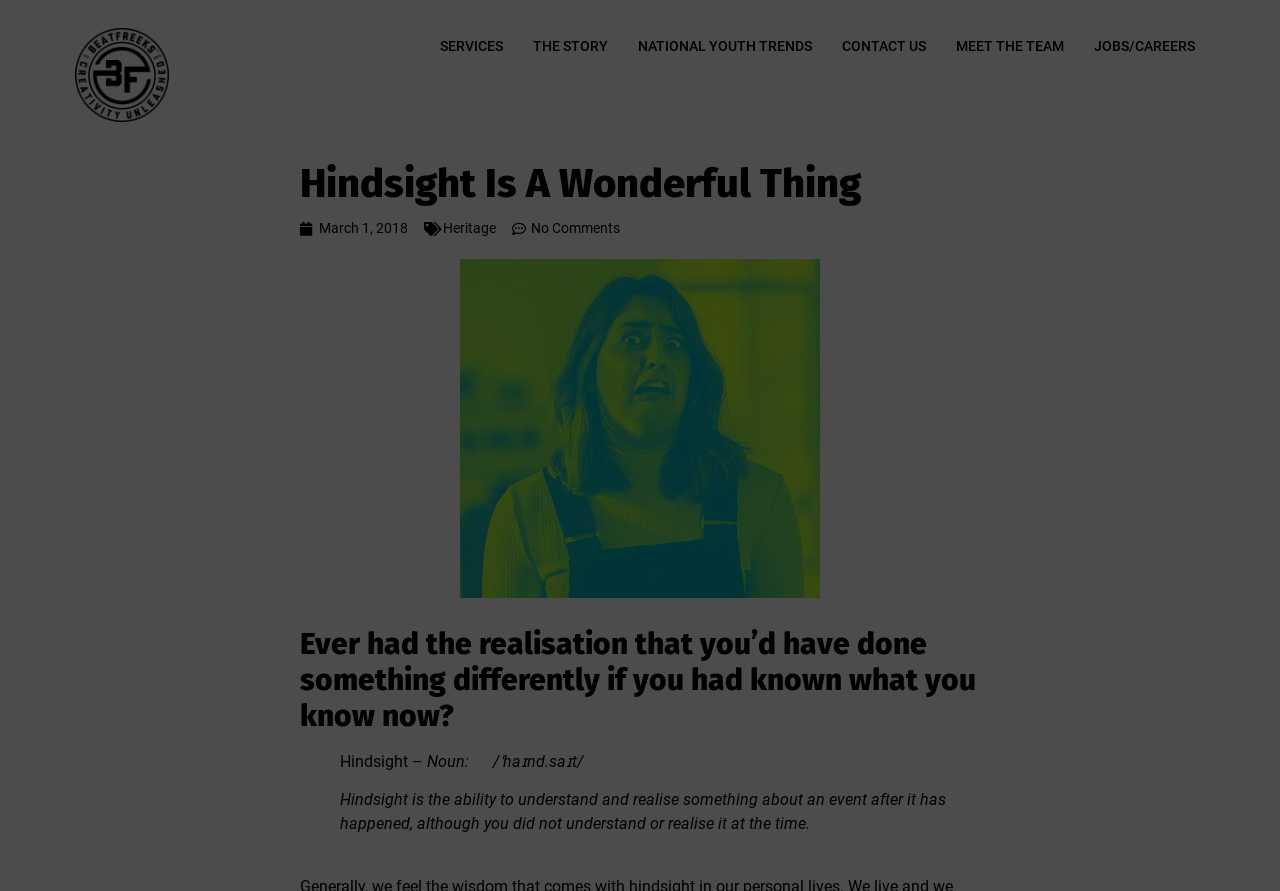Provide a brief response to the question below using a single word or phrase: 
How many links are in the top navigation bar?

6